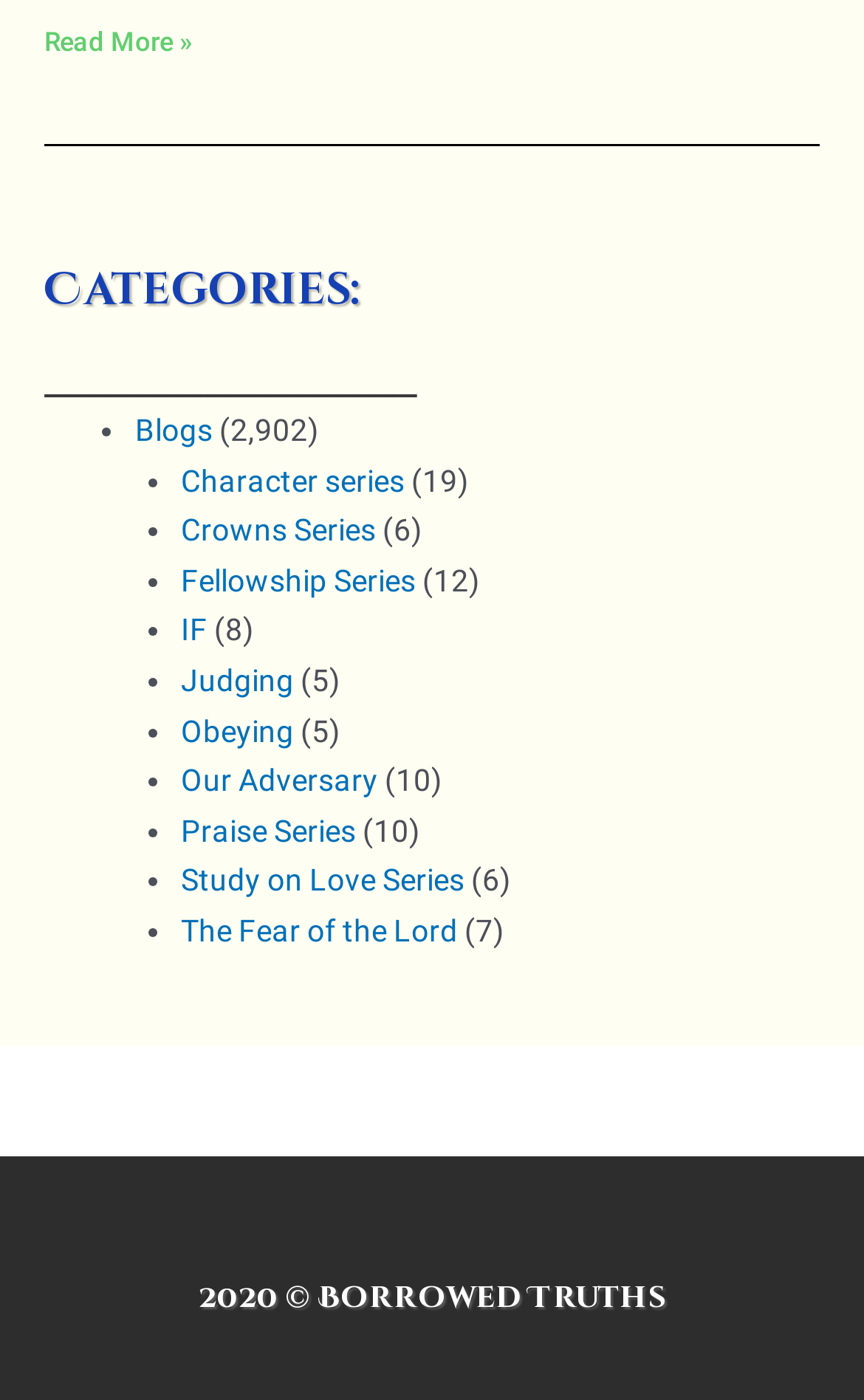What is the copyright year of the website?
Refer to the image and provide a one-word or short phrase answer.

2020